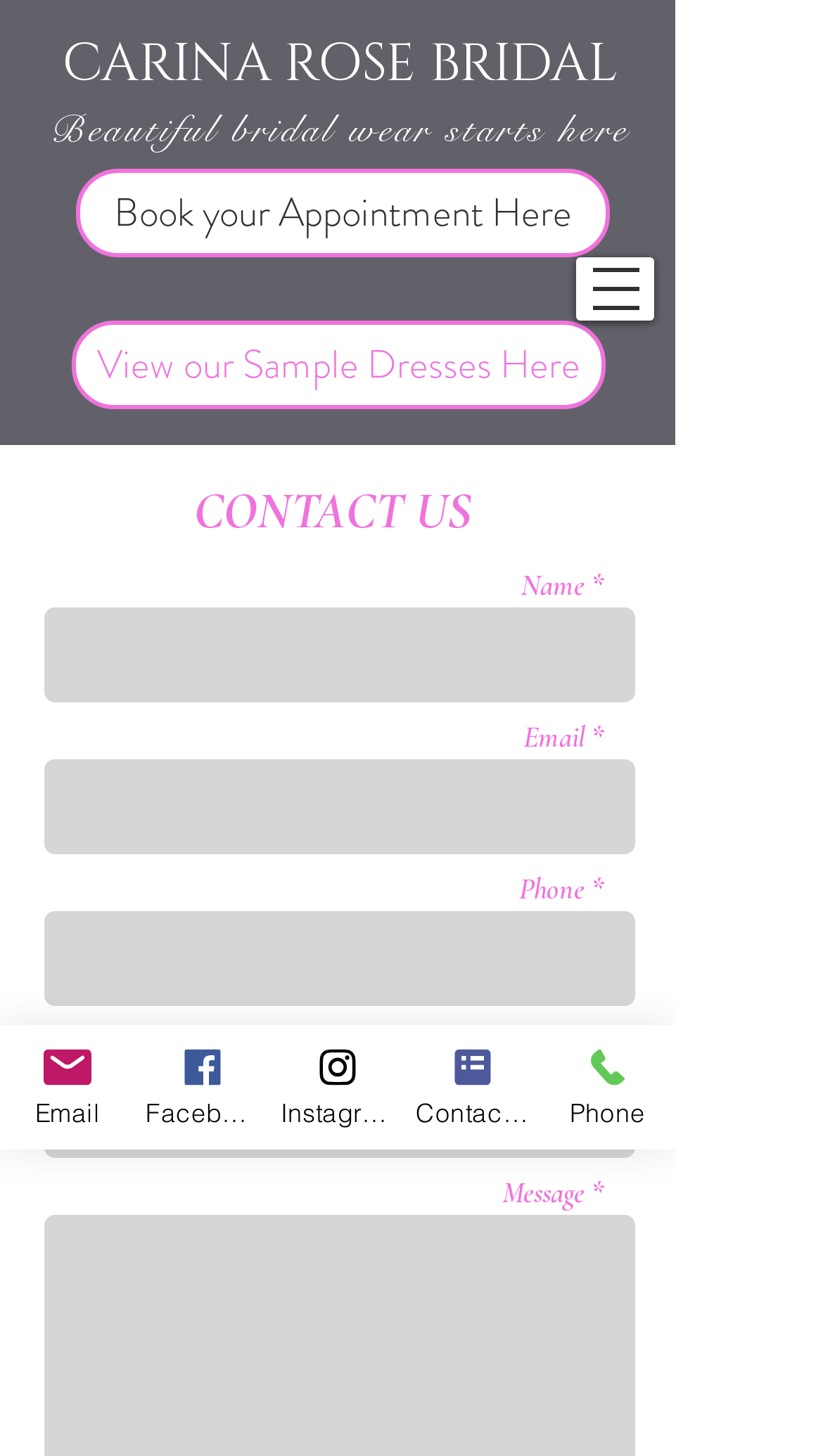Provide a brief response using a word or short phrase to this question:
What is the name of the bridal boutique?

Carina Rose Bridal